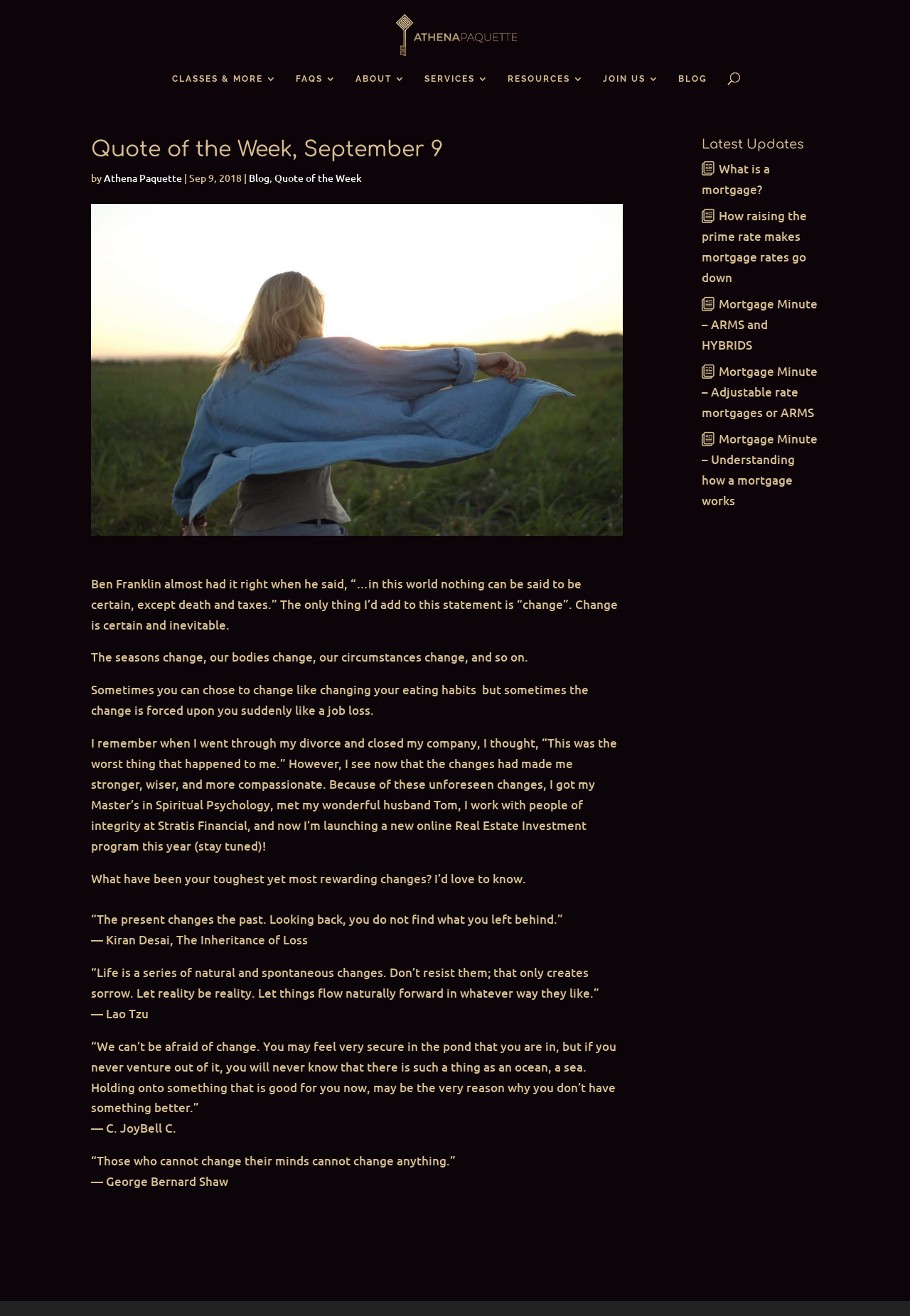Give a one-word or phrase response to the following question: How many links are in the main navigation menu?

7